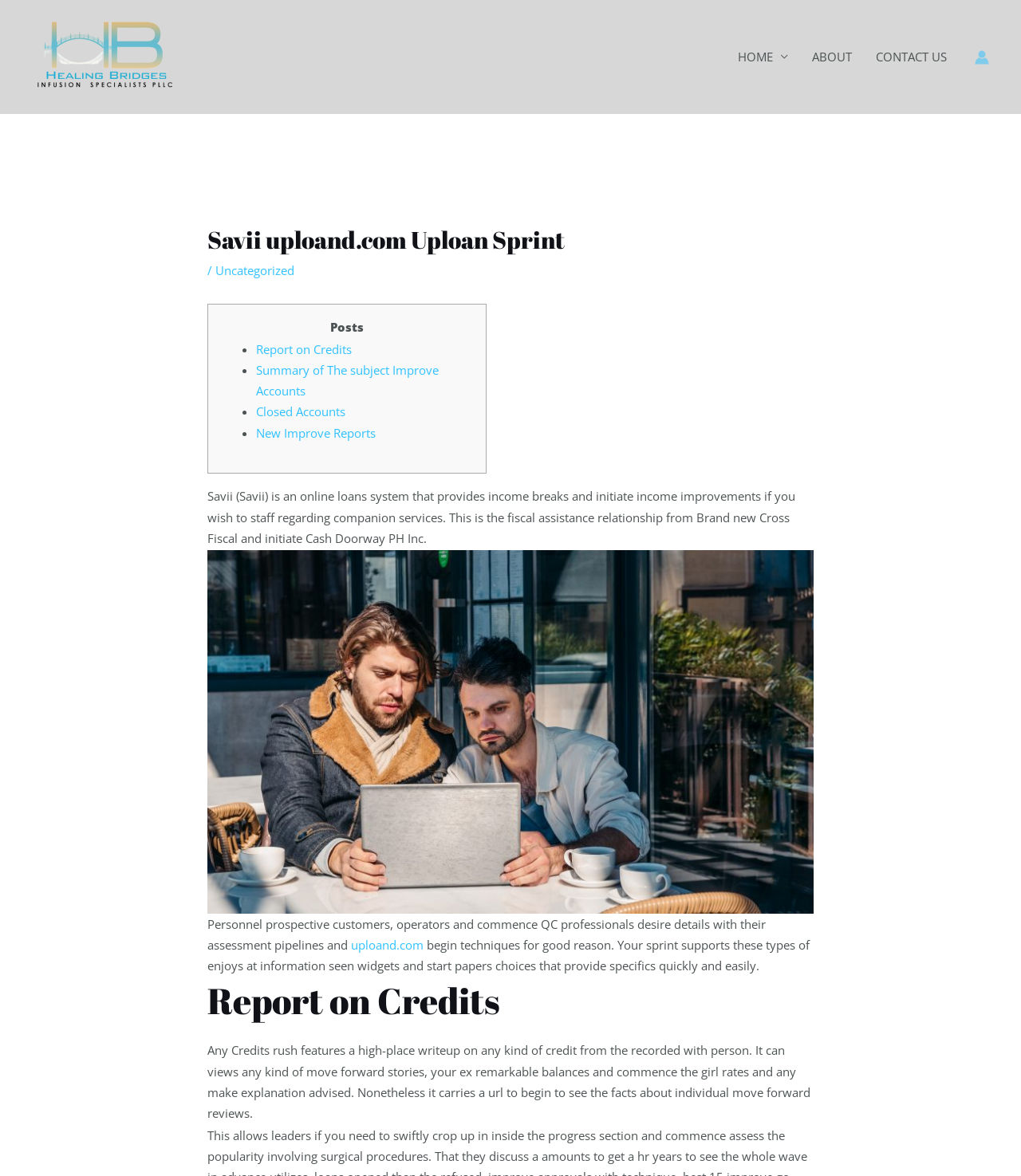Analyze the image and provide a detailed answer to the question: What is the purpose of the sprint feature?

The purpose of the sprint feature can be found in the static text element that describes it, which says 'Your sprint supports these types of enjoys at information seen widgets and start papers choices that provide specifics quickly and easily.'